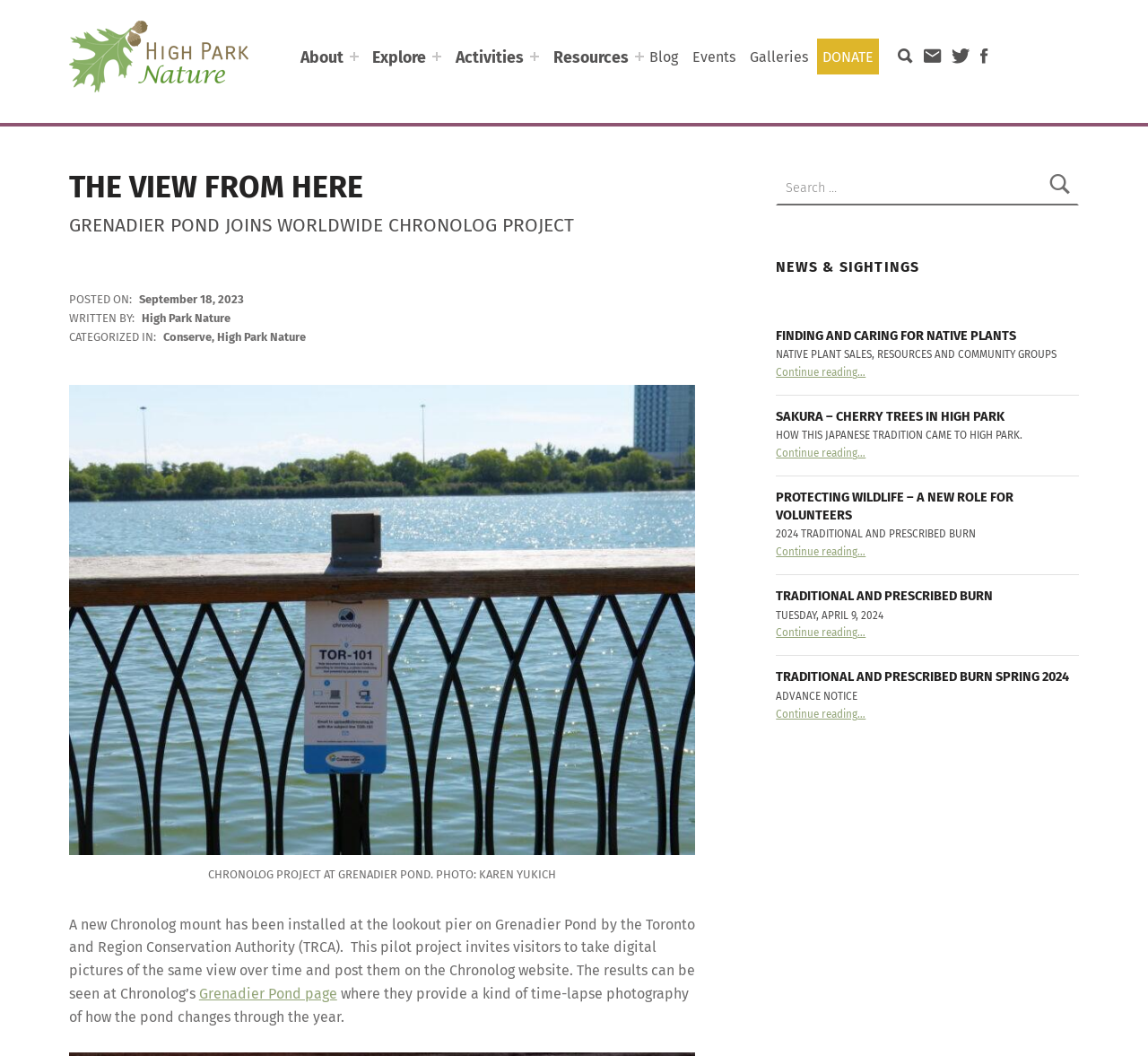What is the purpose of the Chronolog project?
Look at the image and provide a short answer using one word or a phrase.

Take digital pictures of the same view over time